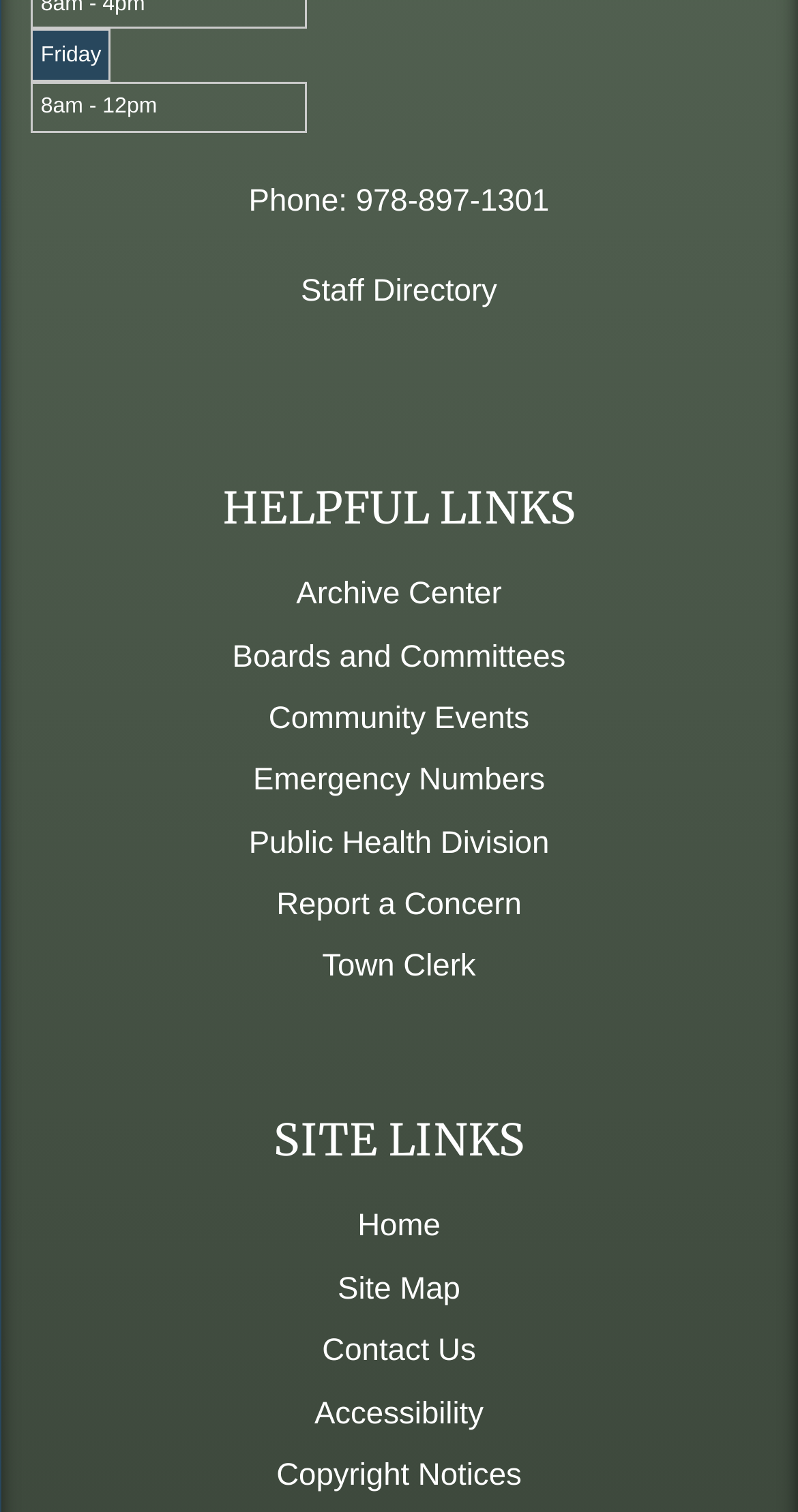Please identify the bounding box coordinates of the clickable area that will allow you to execute the instruction: "Report a concern".

[0.346, 0.587, 0.654, 0.61]